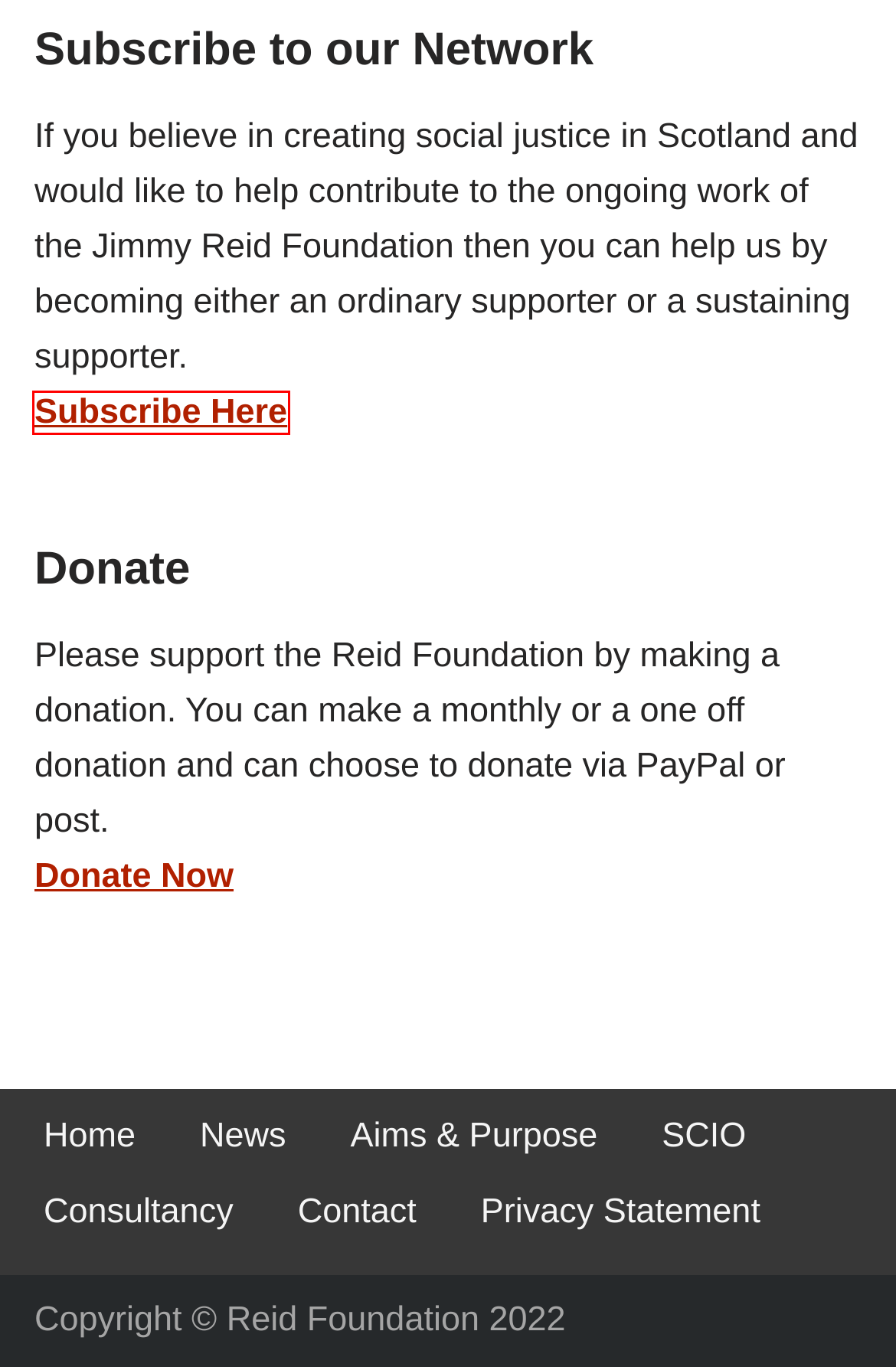Review the screenshot of a webpage which includes a red bounding box around an element. Select the description that best fits the new webpage once the element in the bounding box is clicked. Here are the candidates:
A. Privacy Statement – The Jimmy Reid Foundation
B. Contact – The Jimmy Reid Foundation
C. SCIO – The Jimmy Reid Foundation
D. Scottish Policy – The Jimmy Reid Foundation
E. Subscribe – The Jimmy Reid Foundation
F. News – The Jimmy Reid Foundation
G. Consultancy – The Jimmy Reid Foundation
H. Aims & Purpose – The Jimmy Reid Foundation

E